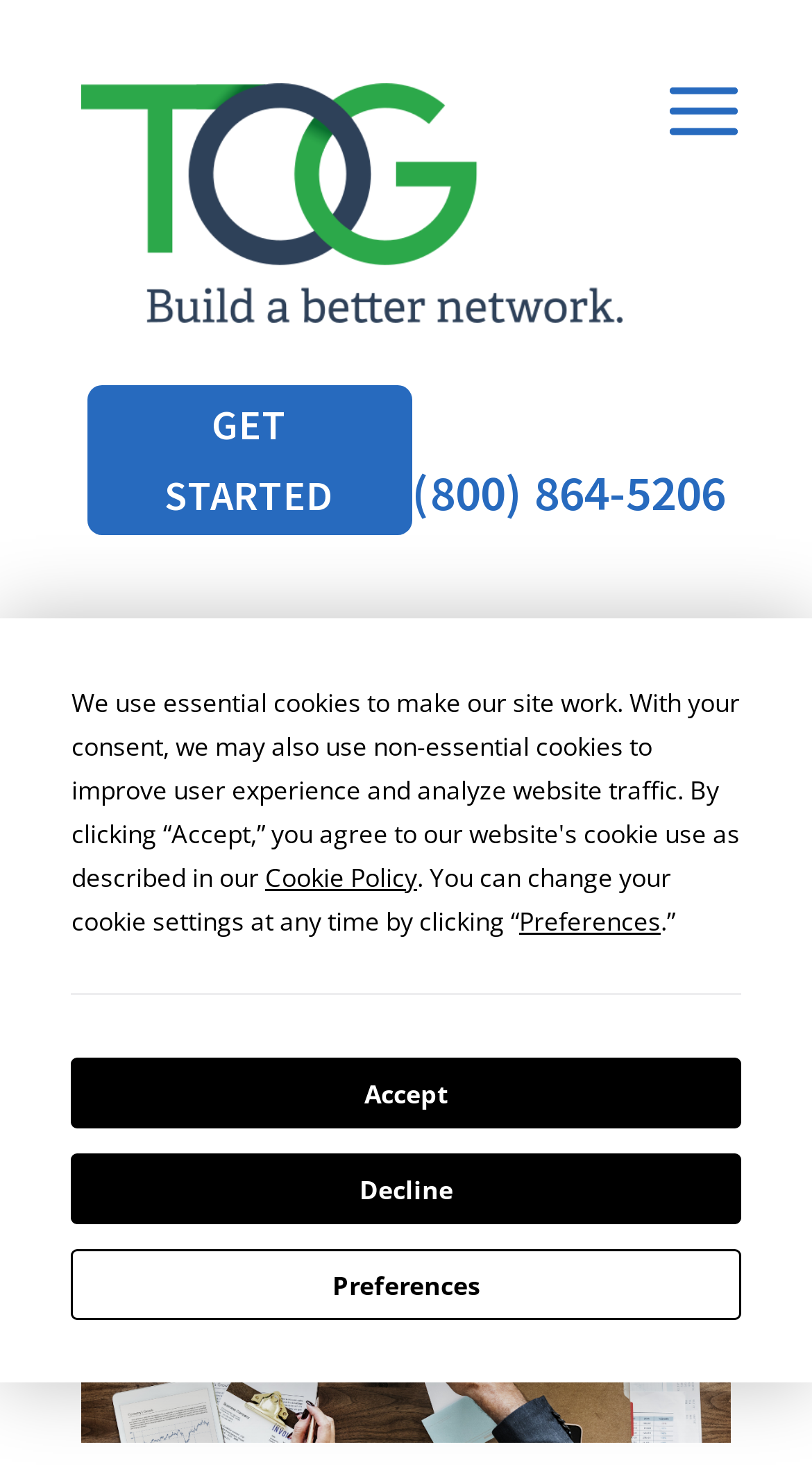Pinpoint the bounding box coordinates of the area that should be clicked to complete the following instruction: "Call the phone number". The coordinates must be given as four float numbers between 0 and 1, i.e., [left, top, right, bottom].

[0.506, 0.314, 0.894, 0.358]